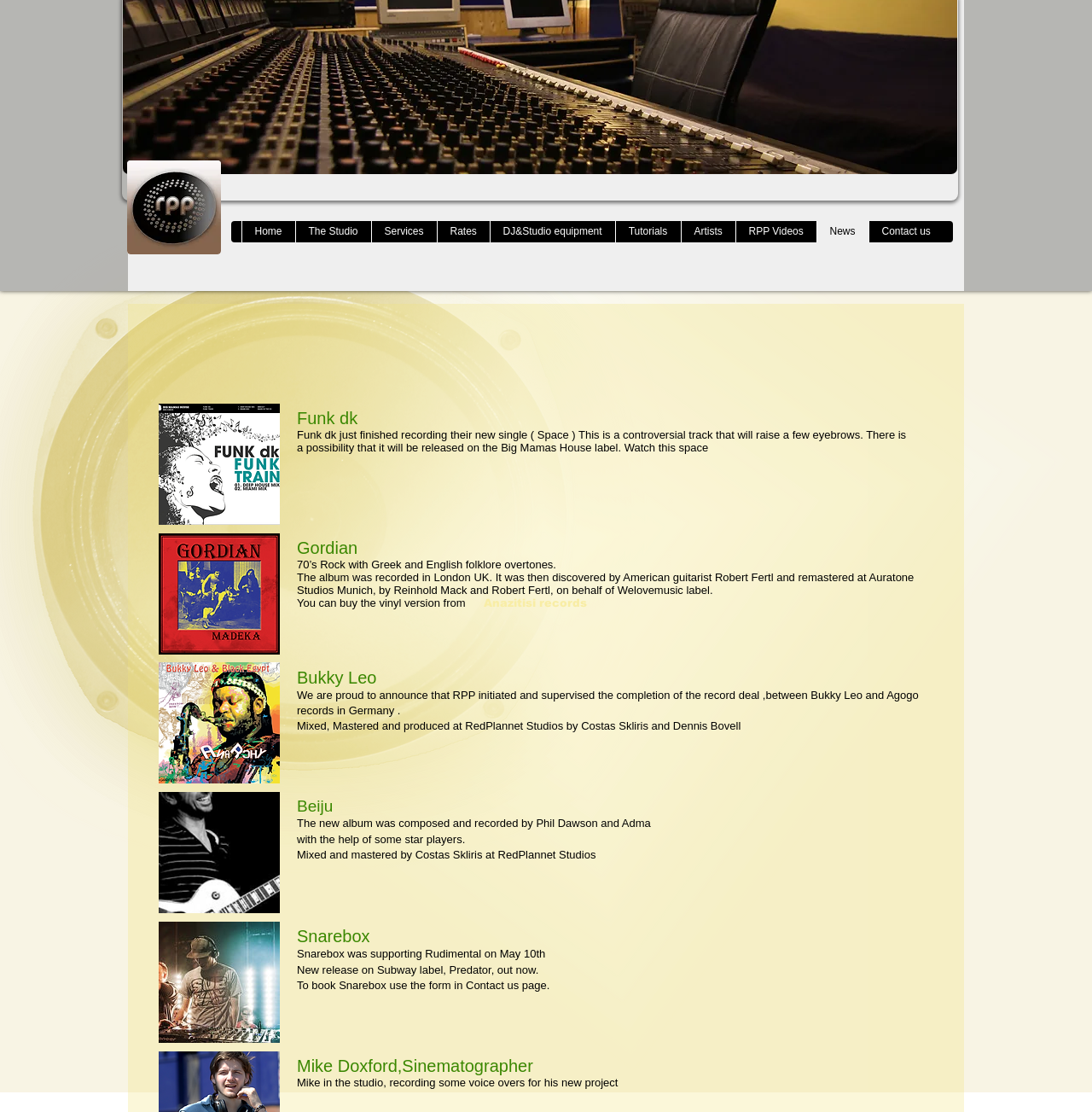Identify the bounding box coordinates for the UI element described as: "Home". The coordinates should be provided as four floats between 0 and 1: [left, top, right, bottom].

[0.221, 0.199, 0.27, 0.218]